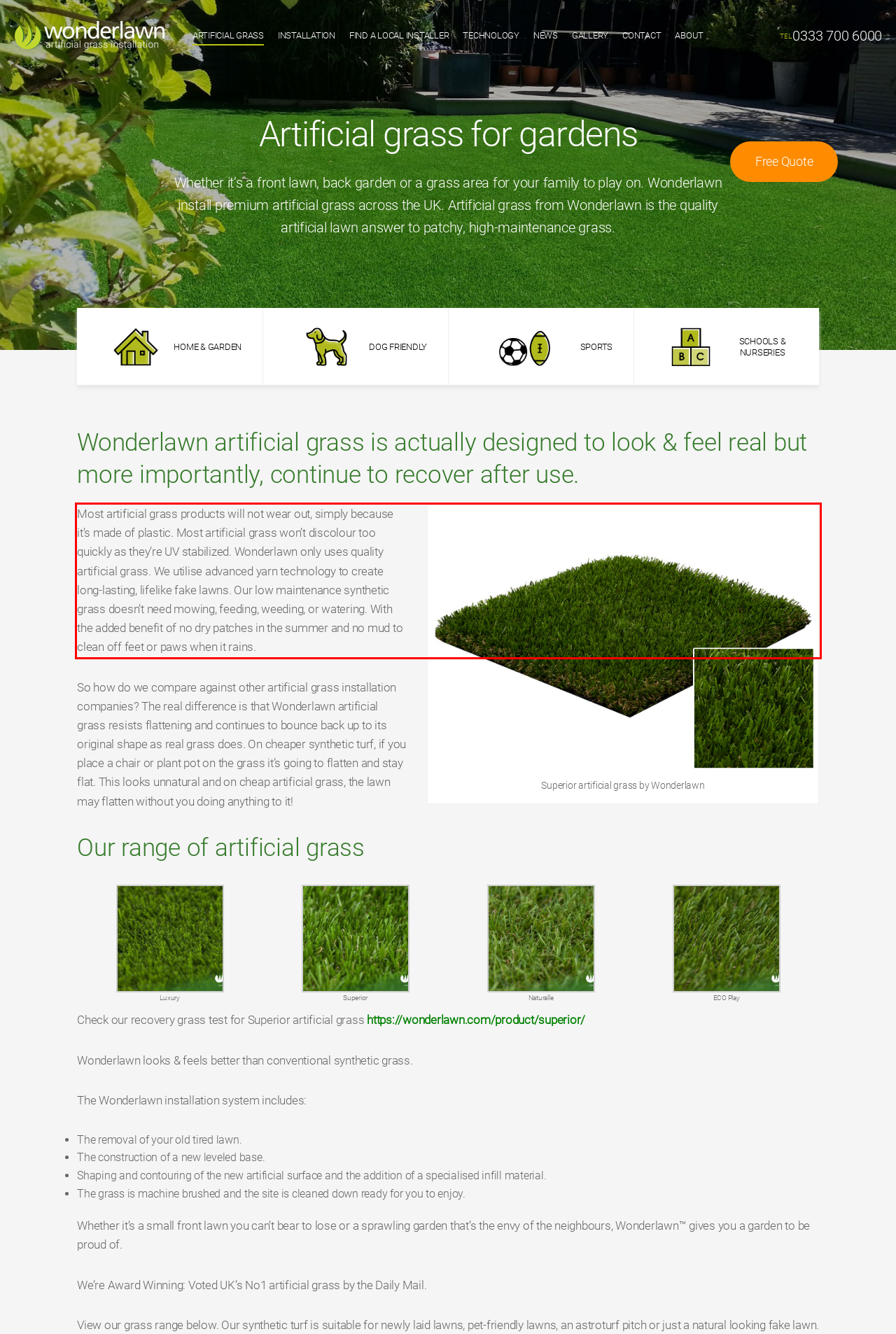Given a webpage screenshot, identify the text inside the red bounding box using OCR and extract it.

Most artificial grass products will not wear out, simply because it’s made of plastic. Most artificial grass won’t discolour too quickly as they’re UV stabilized. Wonderlawn only uses quality artificial grass. We utilise advanced yarn technology to create long-lasting, lifelike fake lawns. Our low maintenance synthetic grass doesn’t need mowing, feeding, weeding, or watering. With the added benefit of no dry patches in the summer and no mud to clean off feet or paws when it rains.